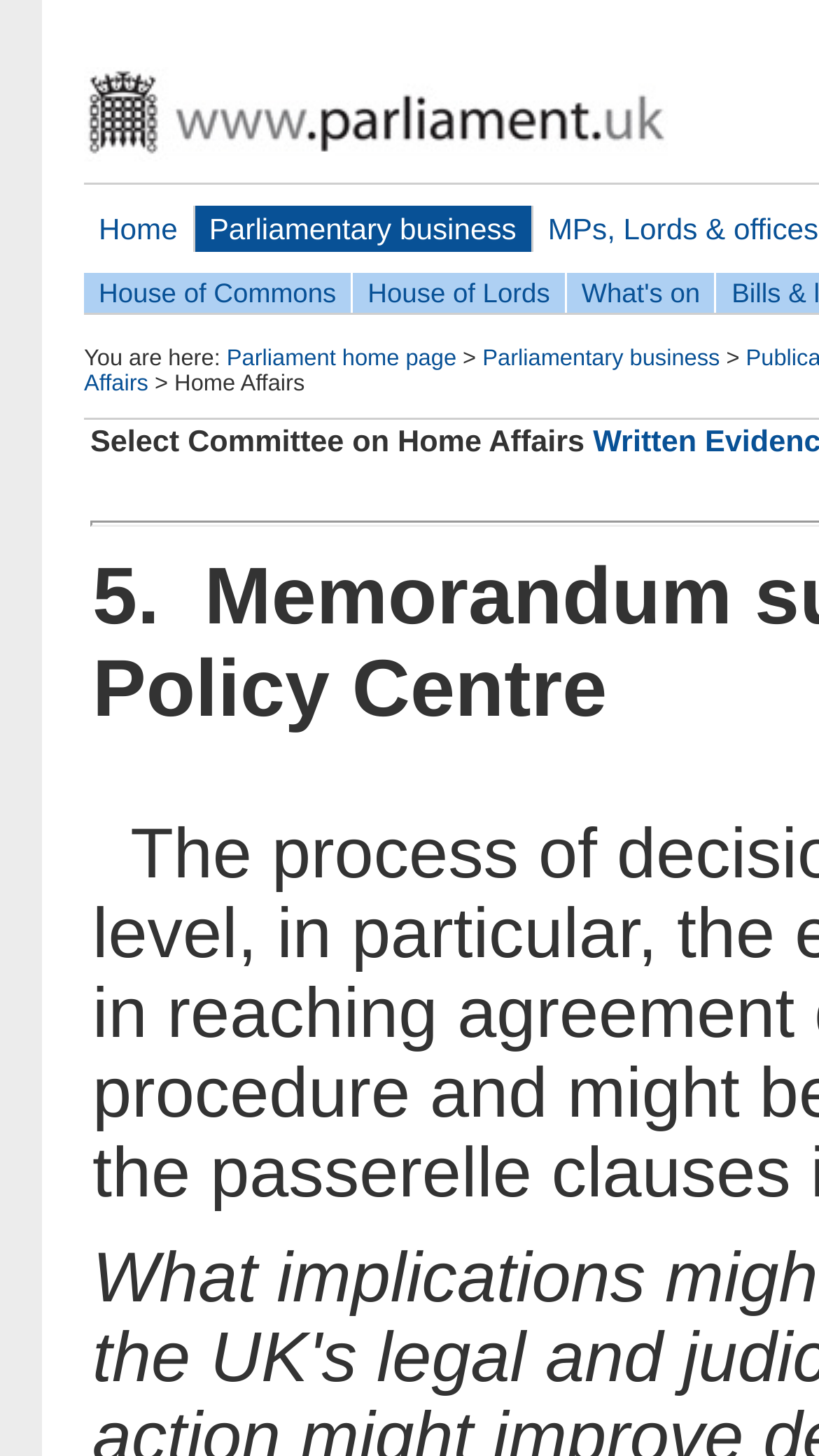What is the last link in the breadcrumb trail?
Observe the image and answer the question with a one-word or short phrase response.

Parliamentary business